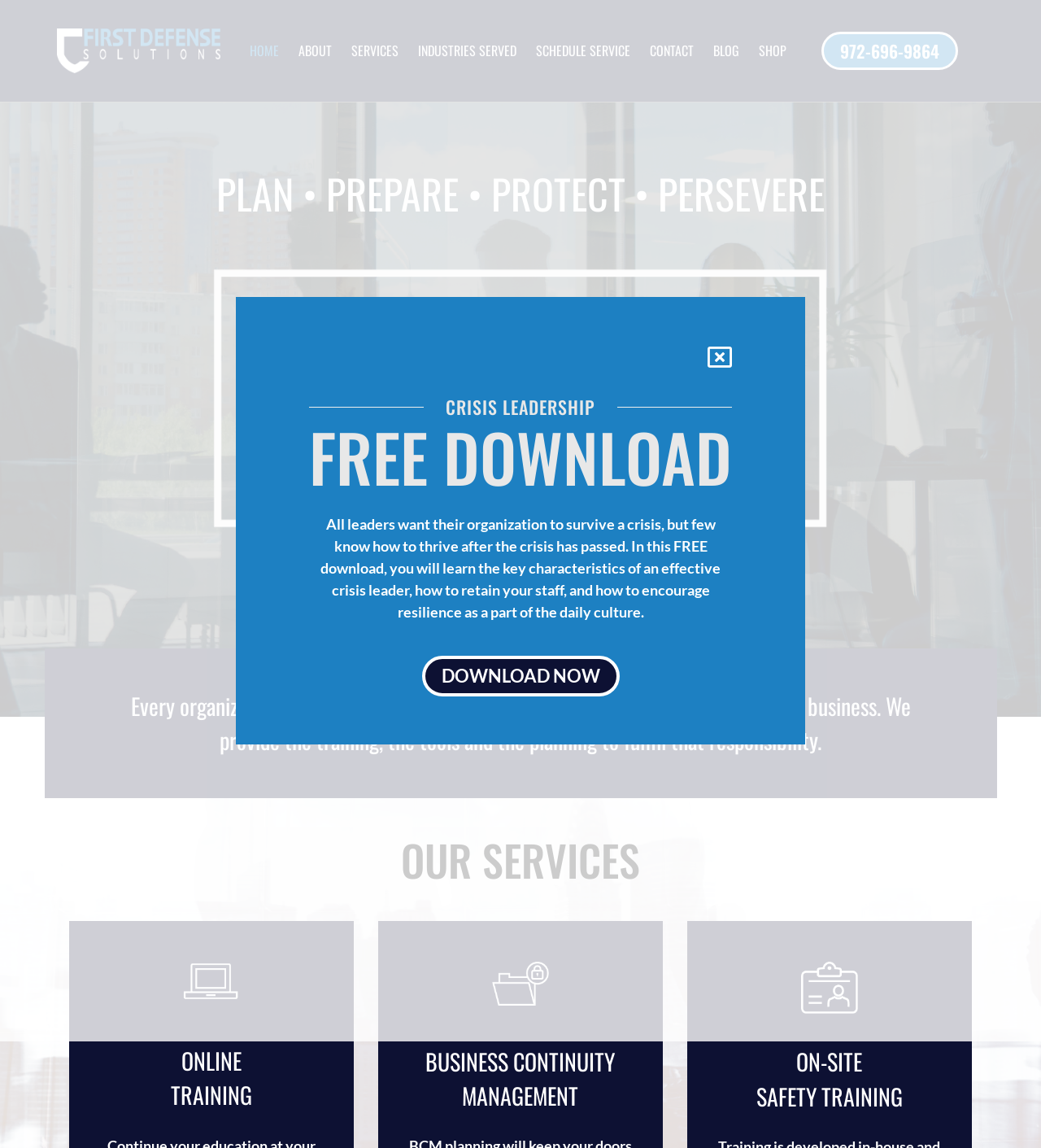Answer the question in one word or a short phrase:
What is the phone number on the webpage?

972-696-9864